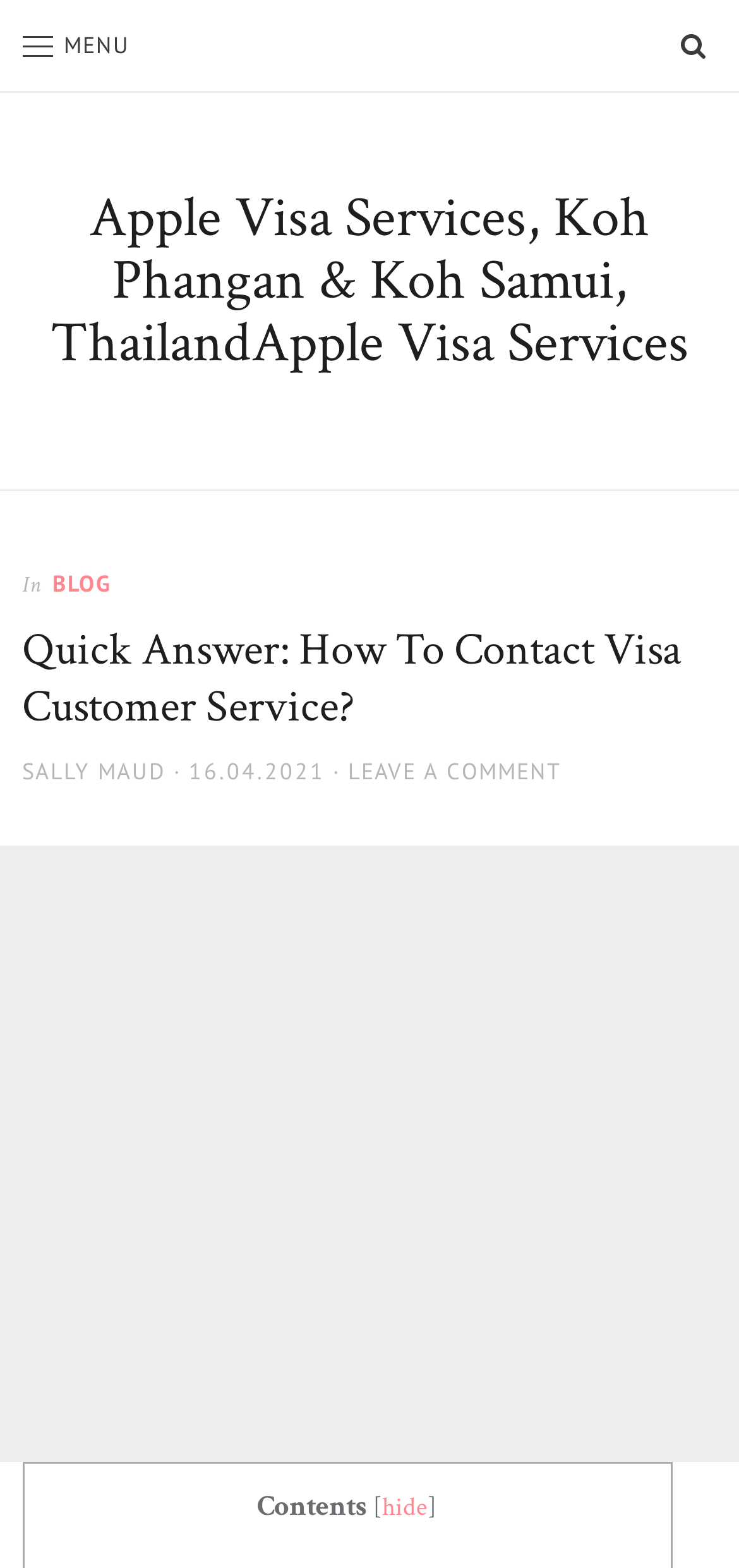Please find the bounding box coordinates in the format (top-left x, top-left y, bottom-right x, bottom-right y) for the given element description. Ensure the coordinates are floating point numbers between 0 and 1. Description: Sally Maud

[0.03, 0.482, 0.225, 0.501]